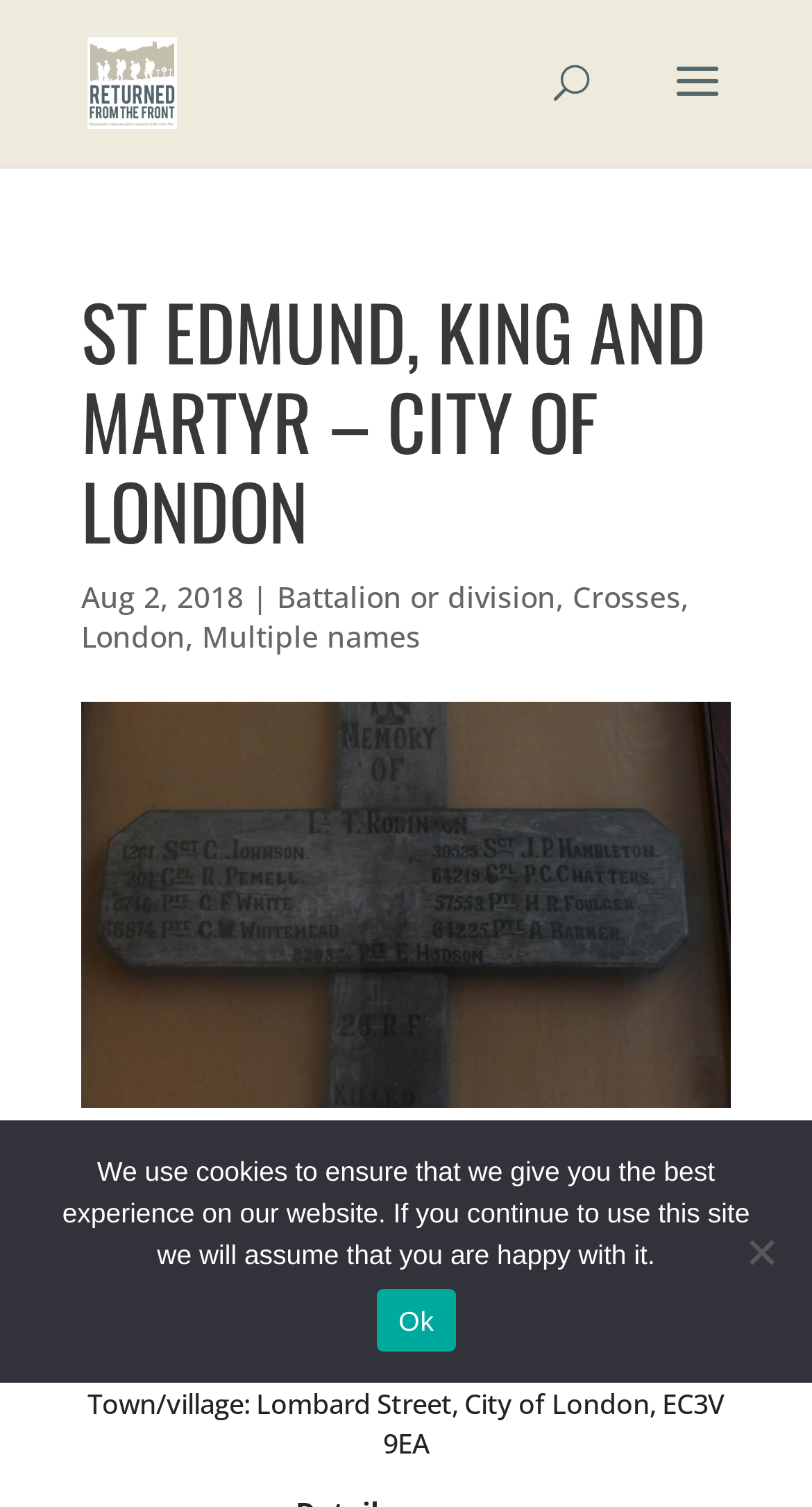Determine the bounding box for the described HTML element: "Send". Ensure the coordinates are four float numbers between 0 and 1 in the format [left, top, right, bottom].

None